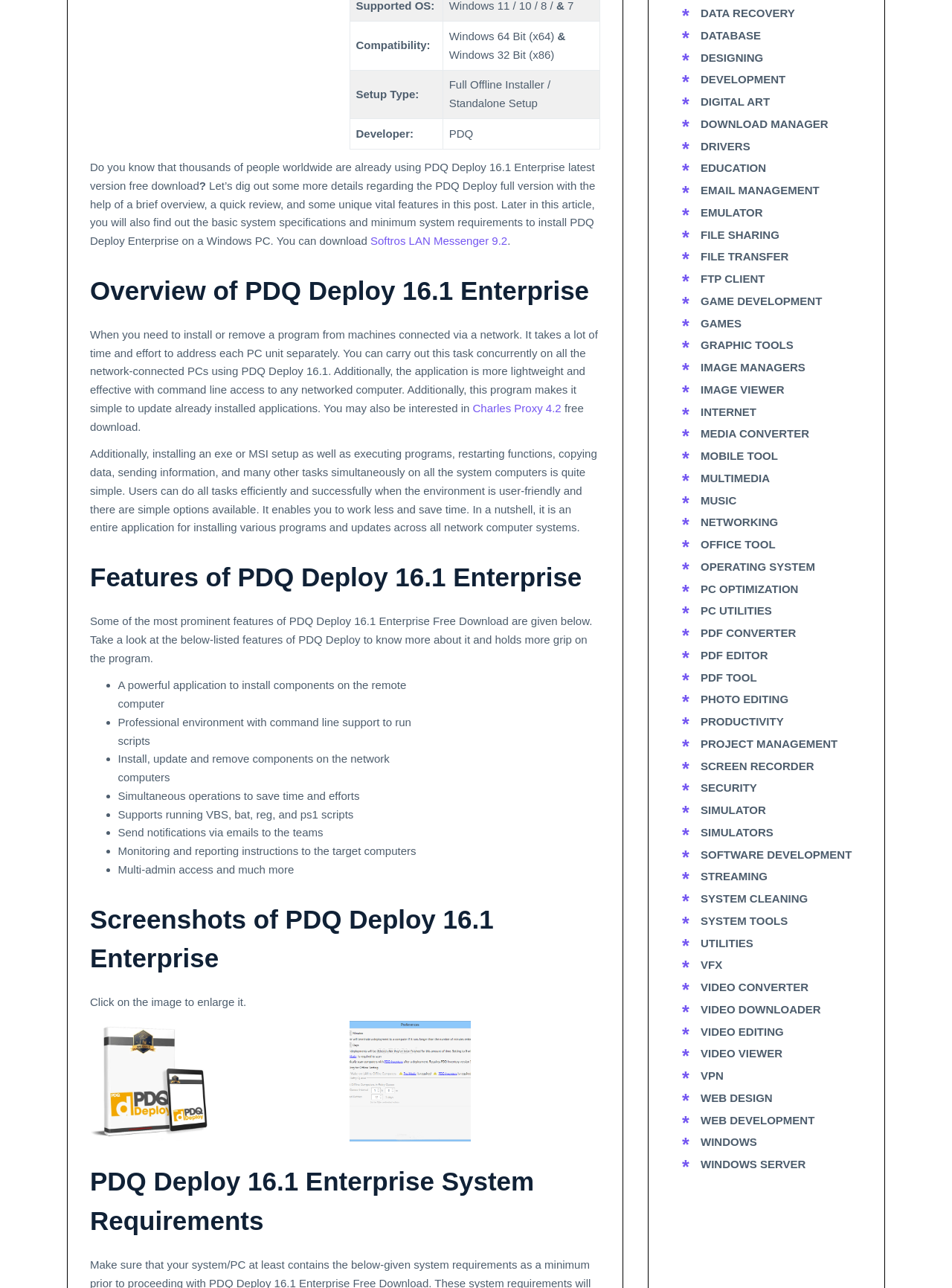Identify the bounding box of the UI component described as: "Charles Proxy 4.2".

[0.496, 0.312, 0.593, 0.322]